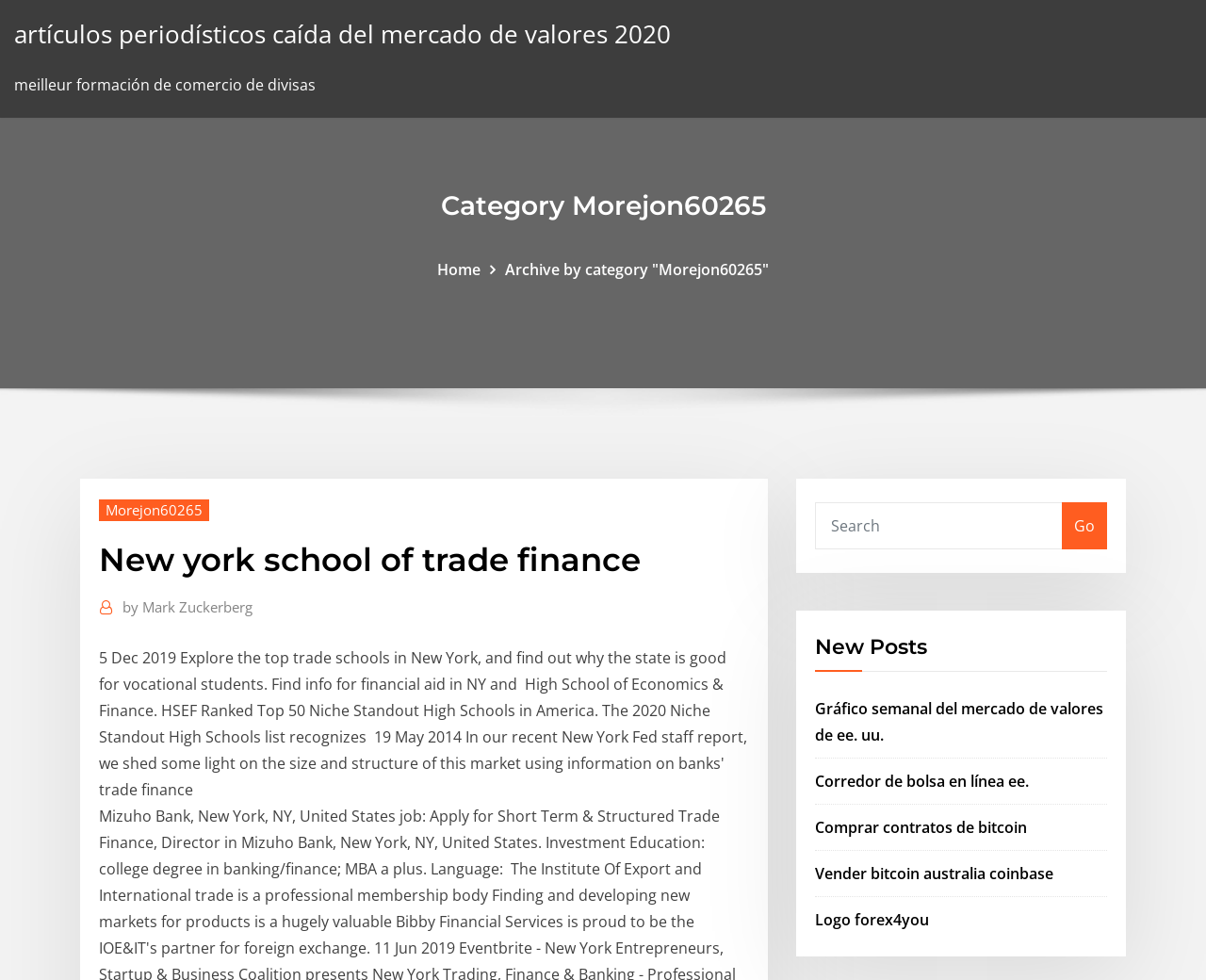Answer the question below using just one word or a short phrase: 
What is the name of the school mentioned on the webpage?

New york school of trade finance